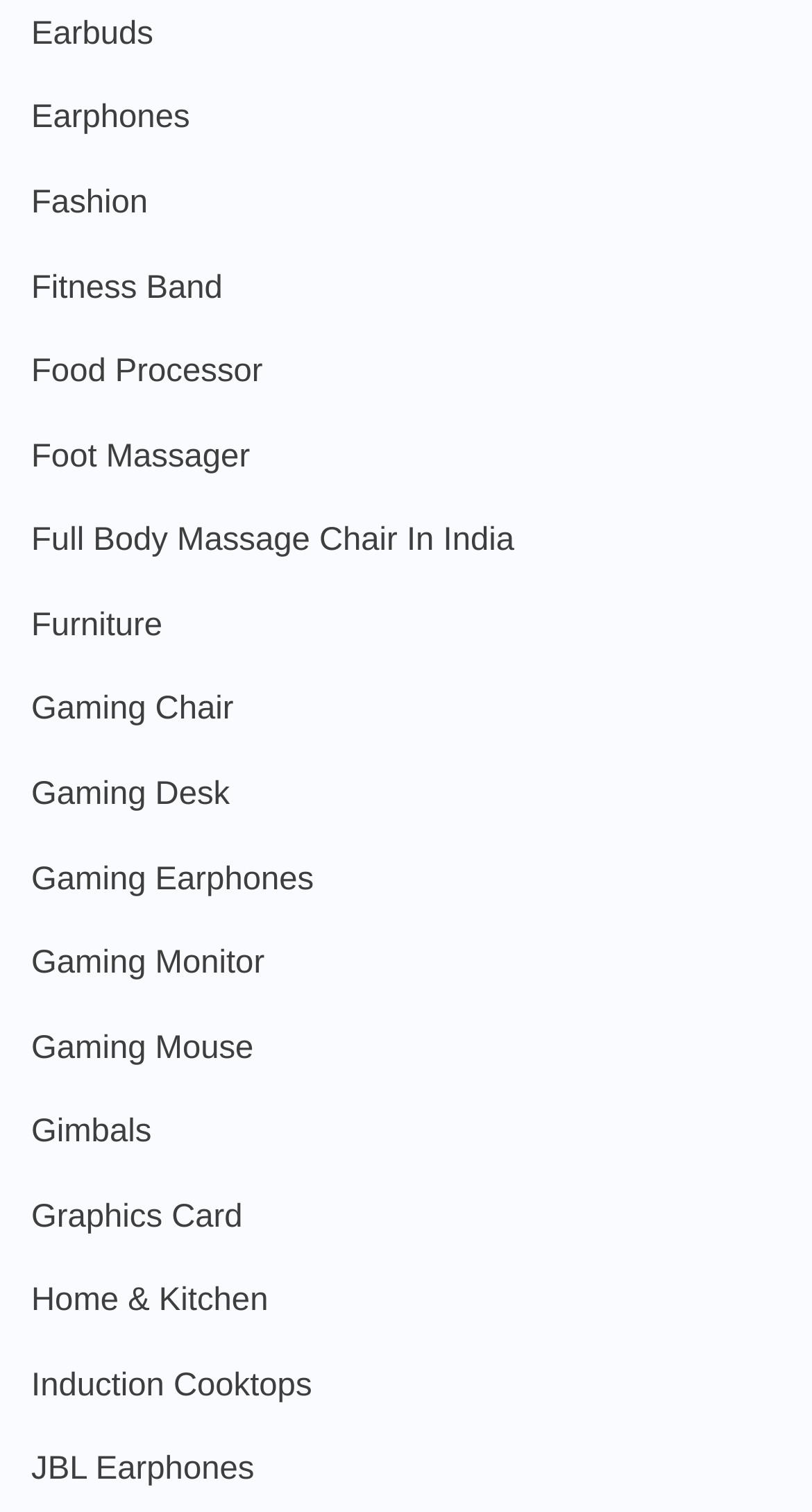What is the category of 'Full Body Massage Chair In India'?
Using the image, give a concise answer in the form of a single word or short phrase.

Furniture